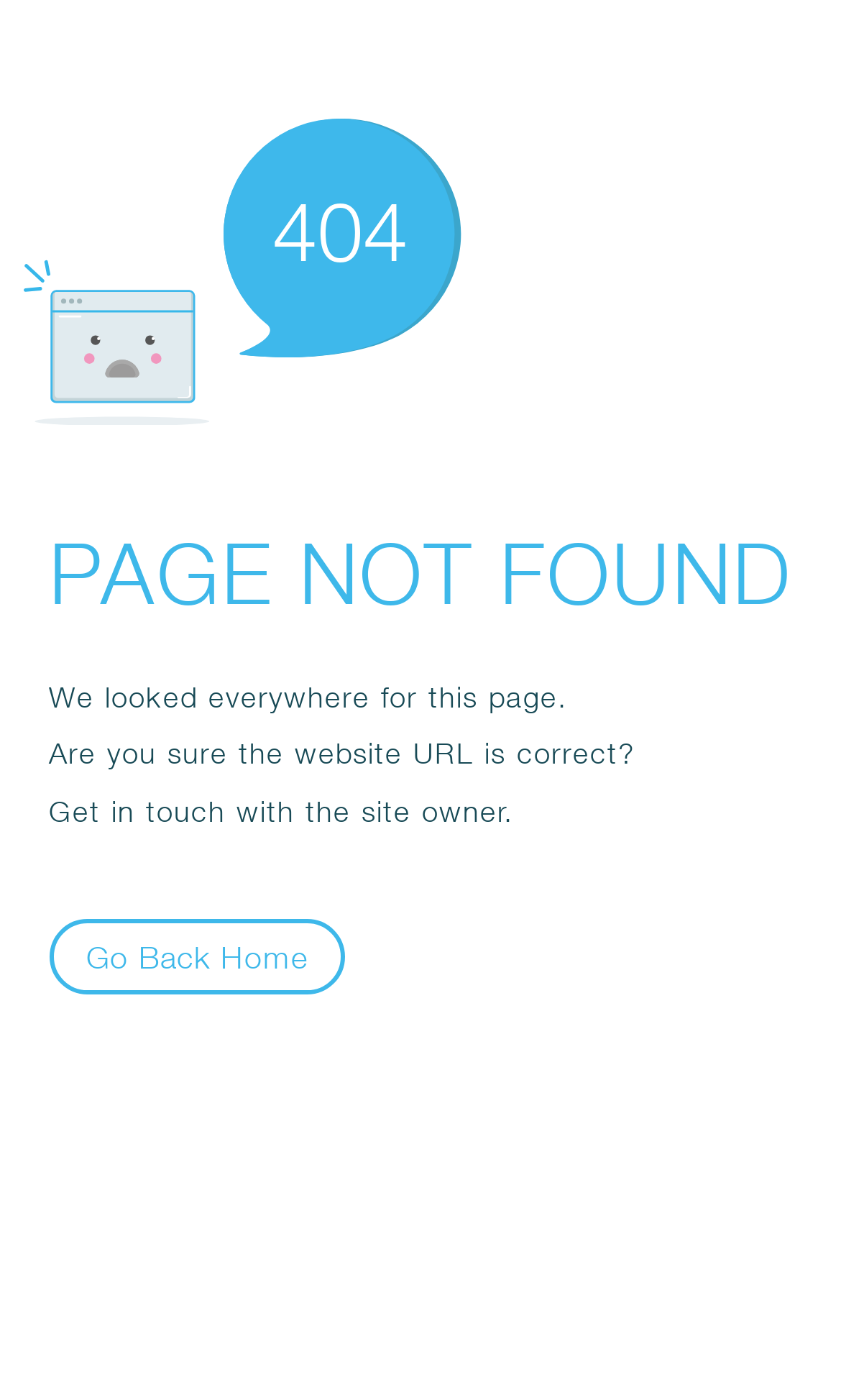Identify the bounding box for the described UI element. Provide the coordinates in (top-left x, top-left y, bottom-right x, bottom-right y) format with values ranging from 0 to 1: Go Back Home

[0.058, 0.657, 0.411, 0.711]